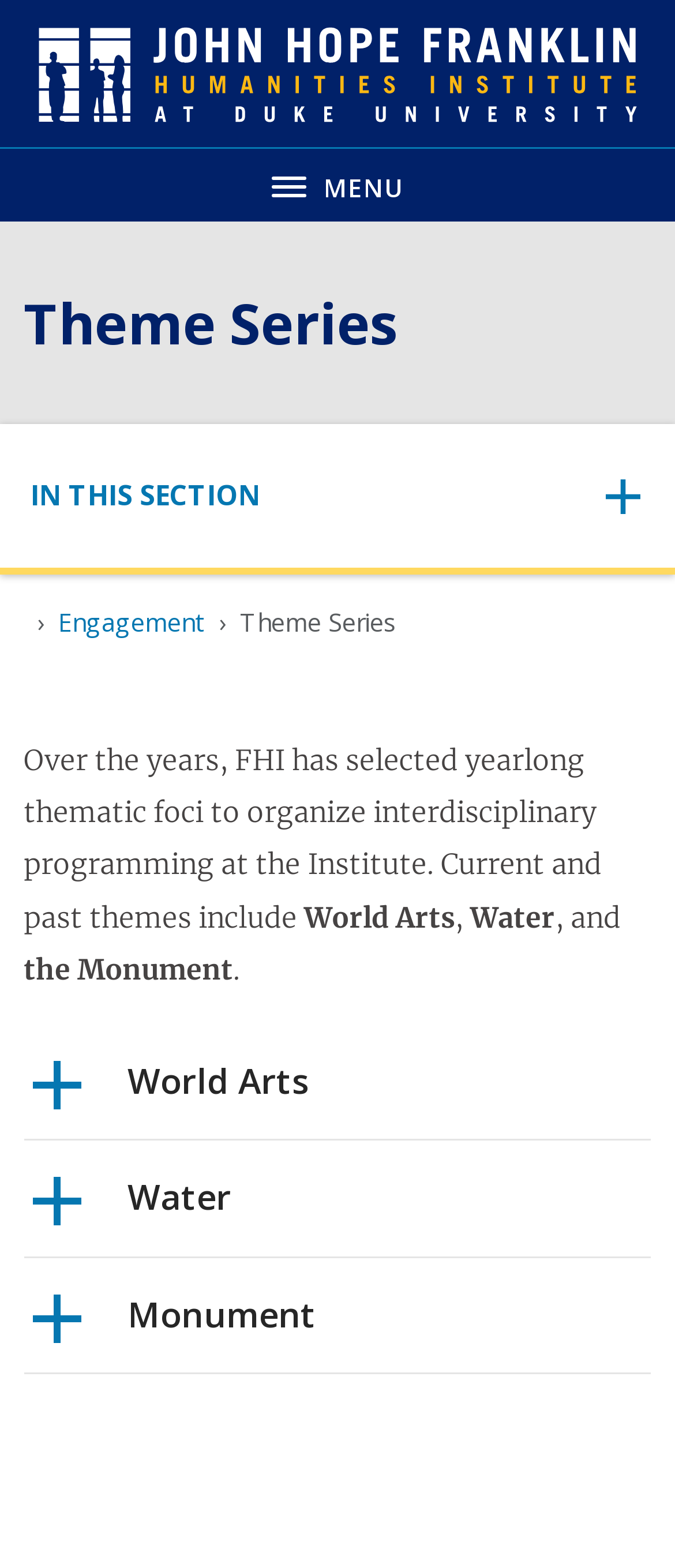Identify the bounding box for the given UI element using the description provided. Coordinates should be in the format (top-left x, top-left y, bottom-right x, bottom-right y) and must be between 0 and 1. Here is the description: Monument

[0.035, 0.802, 0.965, 0.876]